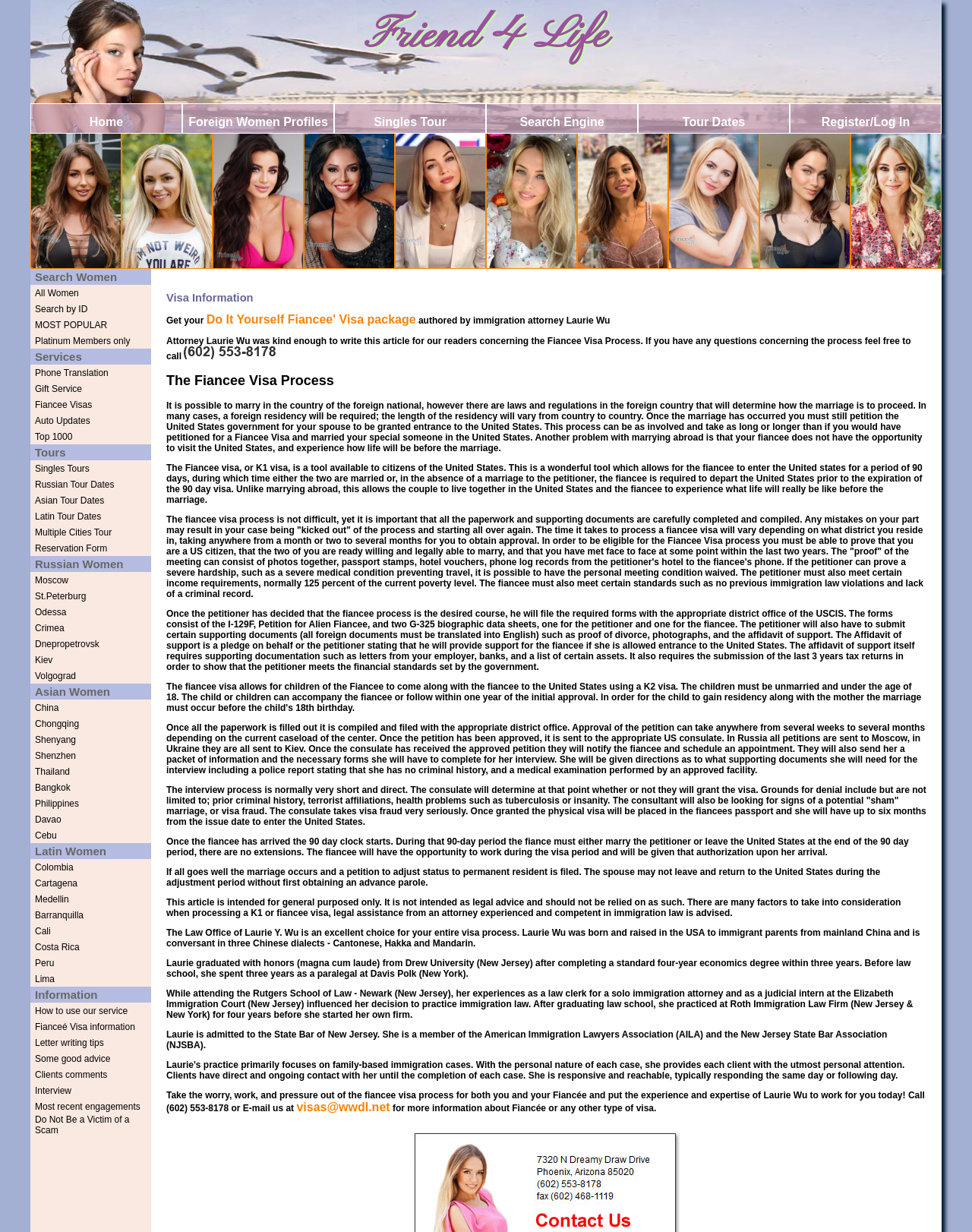Please identify the bounding box coordinates of the element I should click to complete this instruction: 'View Foreign Women Profiles'. The coordinates should be given as four float numbers between 0 and 1, like this: [left, top, right, bottom].

[0.194, 0.094, 0.337, 0.104]